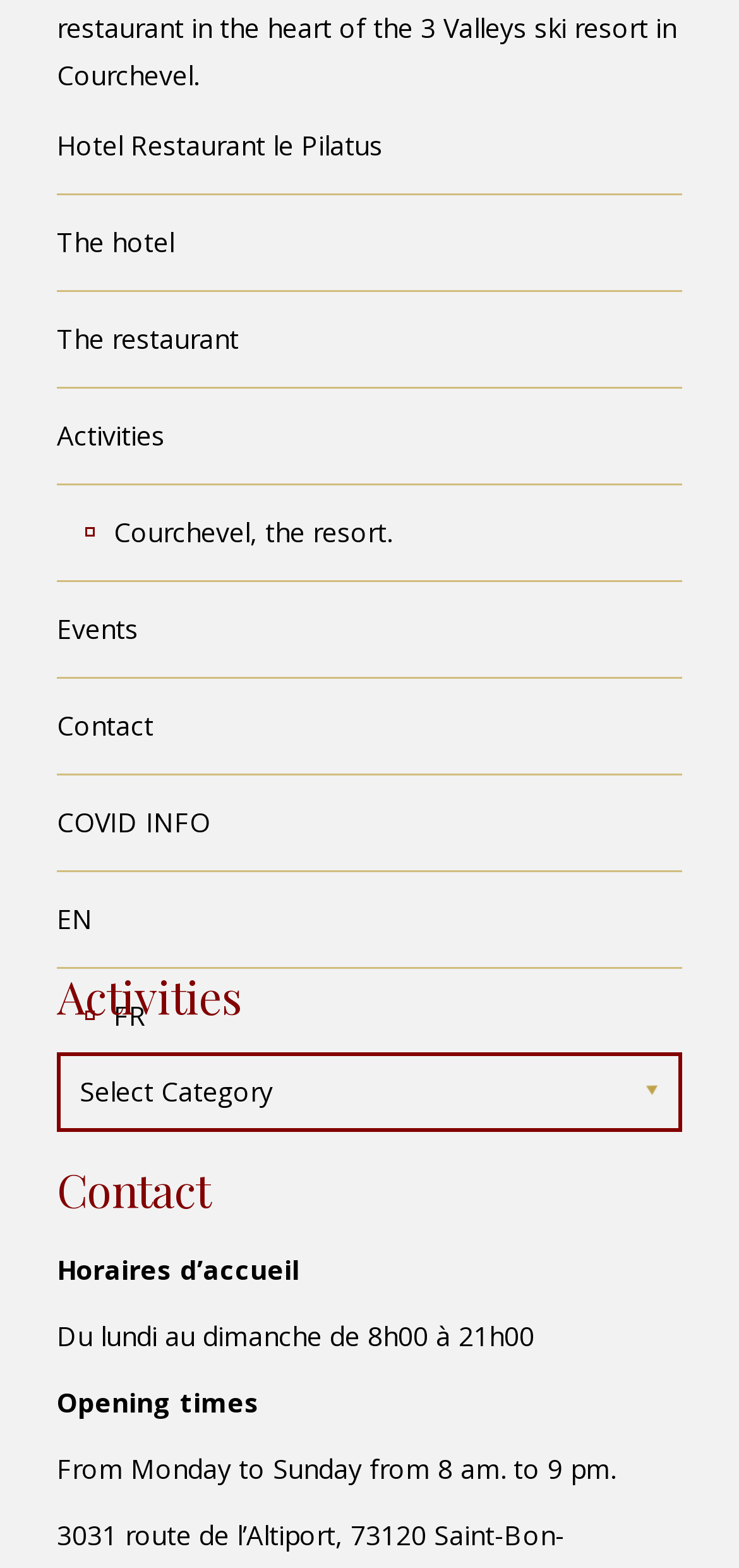Answer the question with a single word or phrase: 
What language options are available?

EN, FR